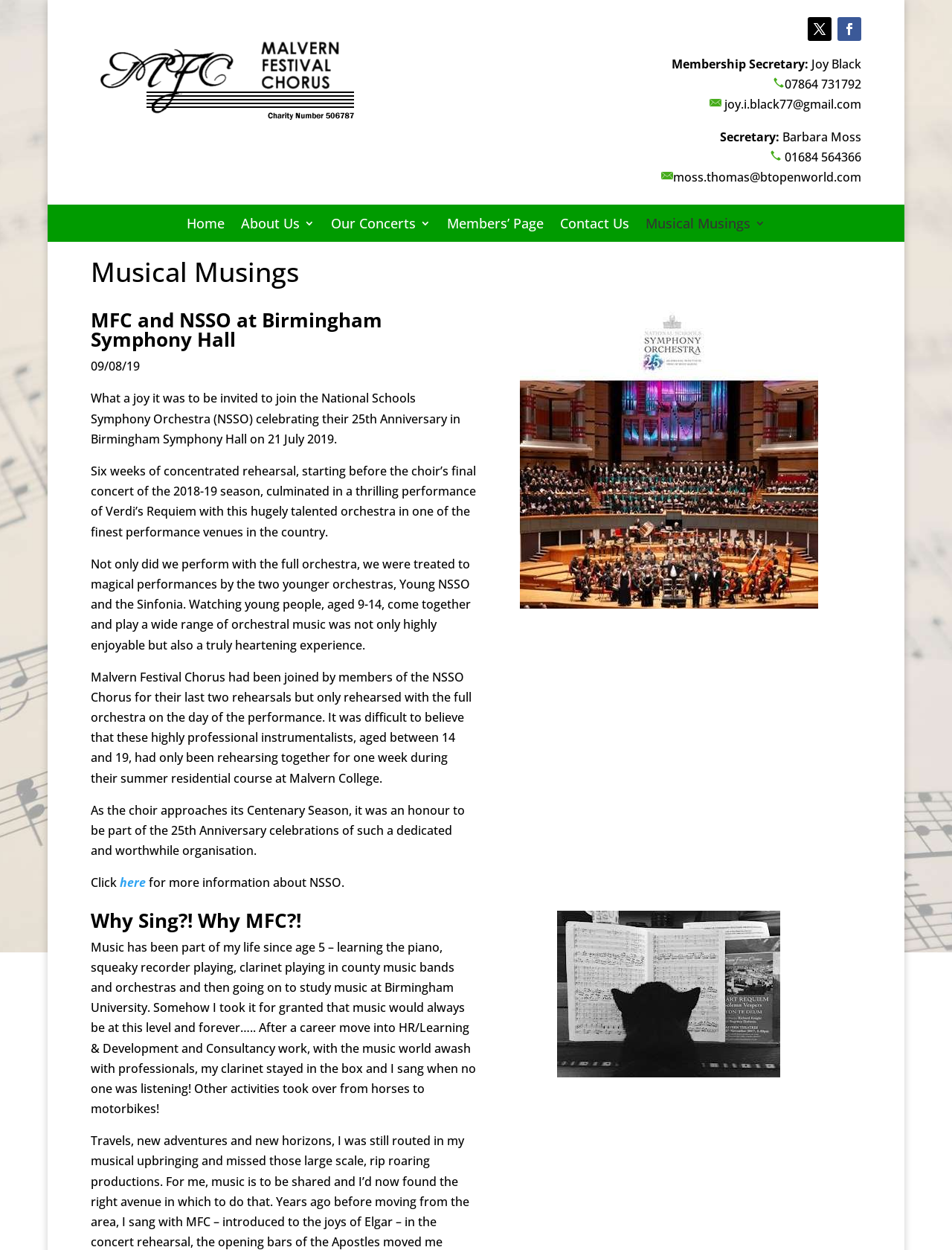What is the phone number of the secretary?
Please give a detailed and elaborate answer to the question based on the image.

I found the answer by looking at the StaticText element with the text 'Secretary:' and then finding the corresponding phone number '01684 564366' in the adjacent StaticText element.